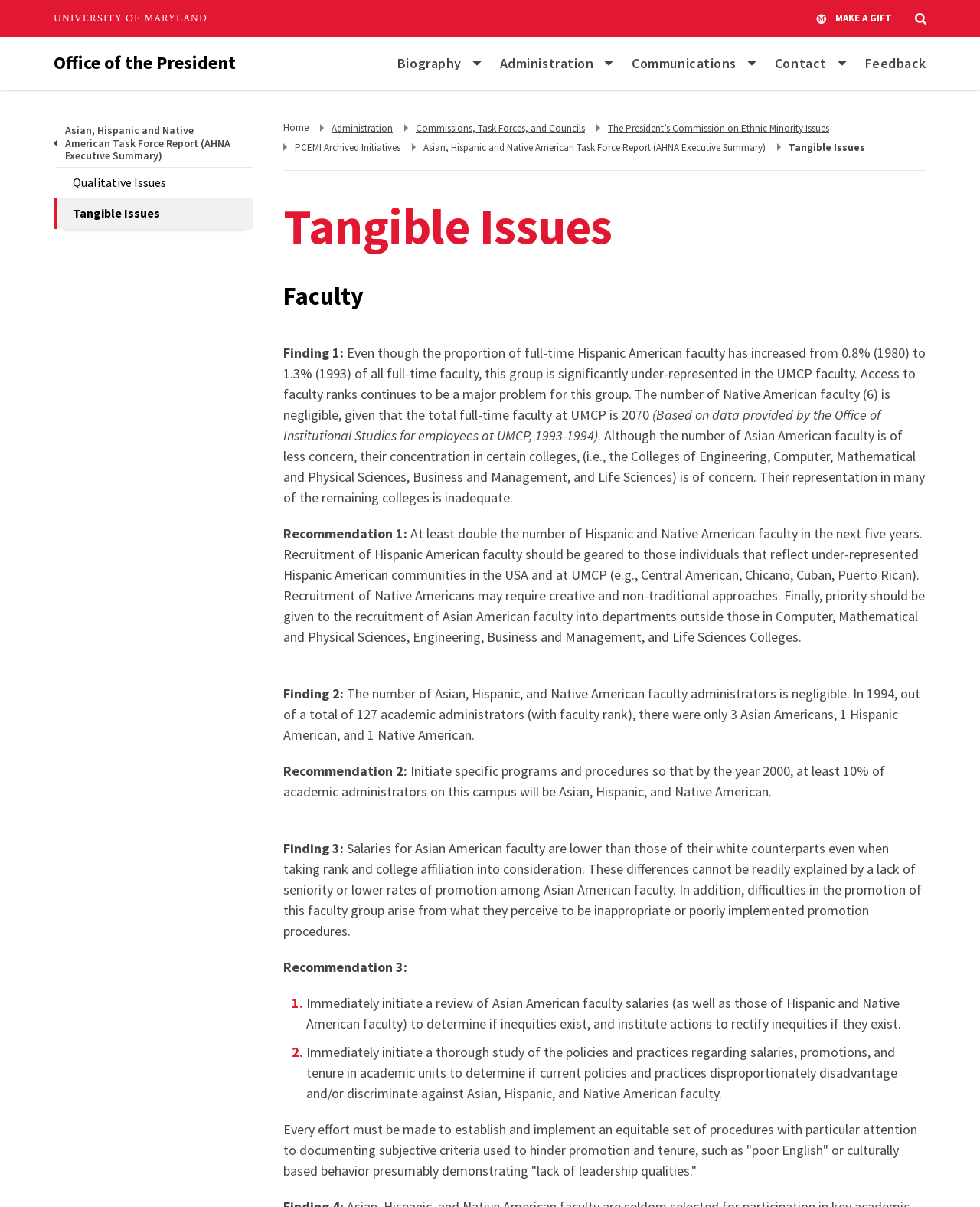Please find the bounding box coordinates of the section that needs to be clicked to achieve this instruction: "Go to the Biography page".

[0.401, 0.042, 0.475, 0.062]